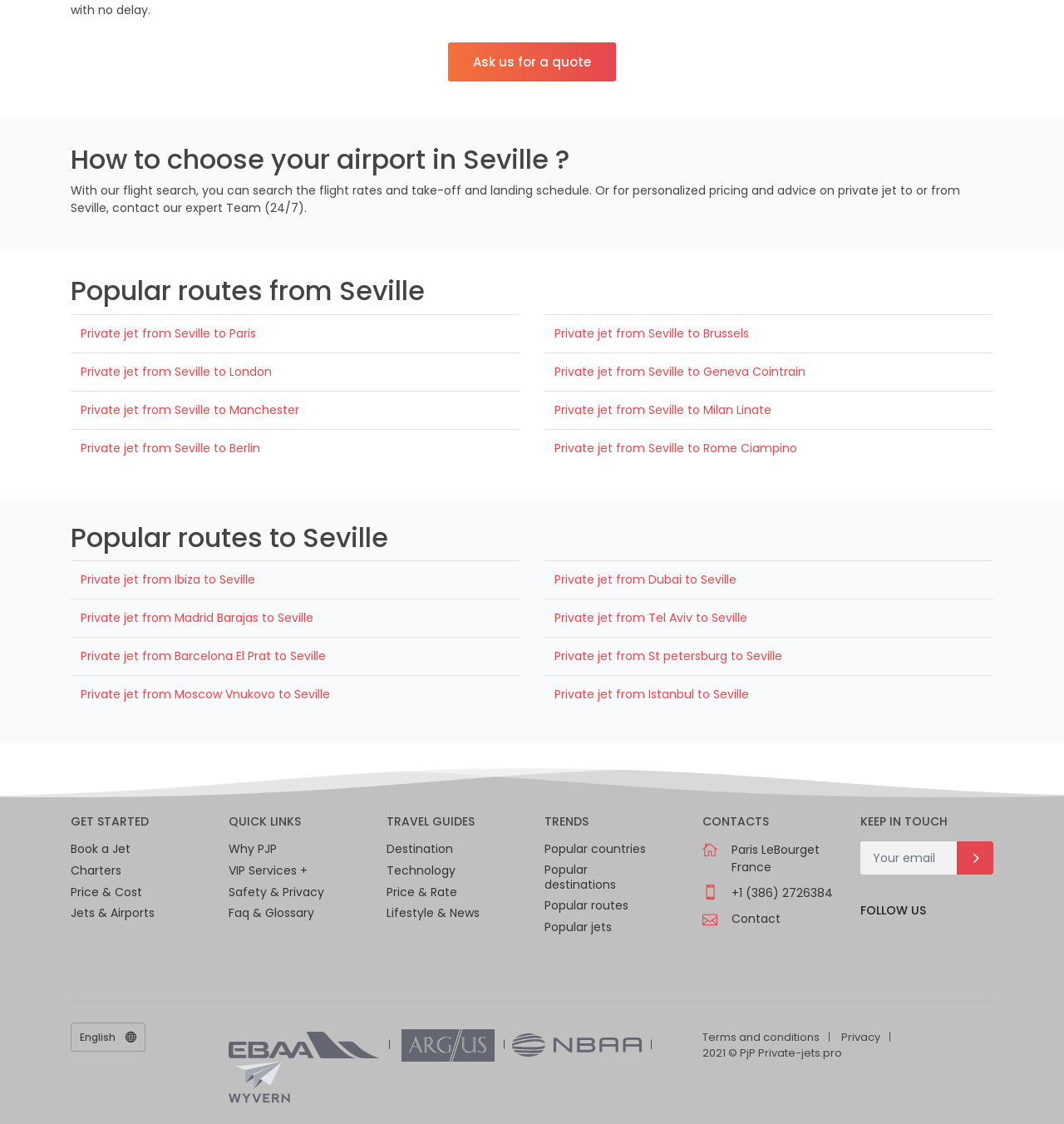What is the last heading on the webpage?
From the details in the image, provide a complete and detailed answer to the question.

The last heading on the webpage is 'CONTACTS', which is likely a section for users to get in touch with the company or find contact information.